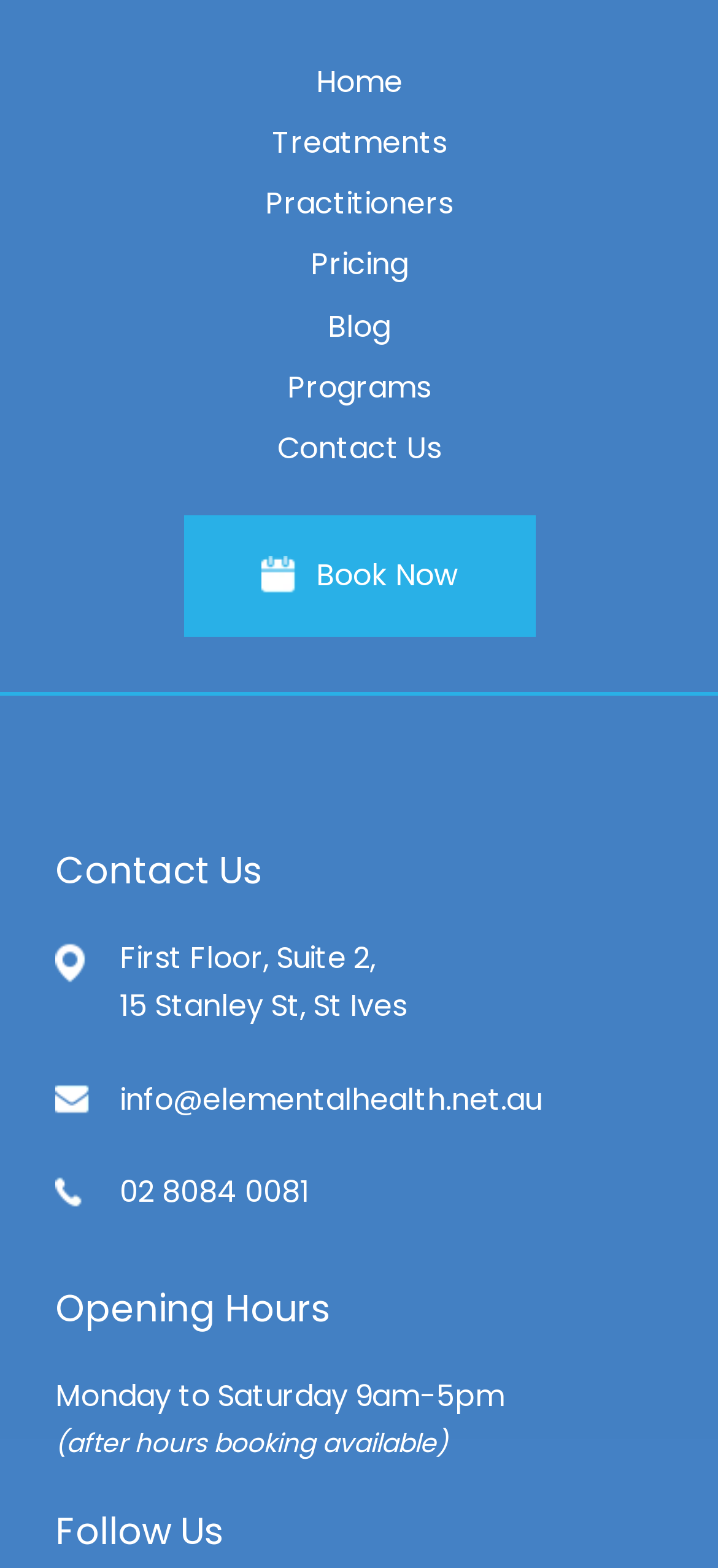Answer the following query concisely with a single word or phrase:
What are the opening hours of the business?

Monday to Saturday 9am-5pm